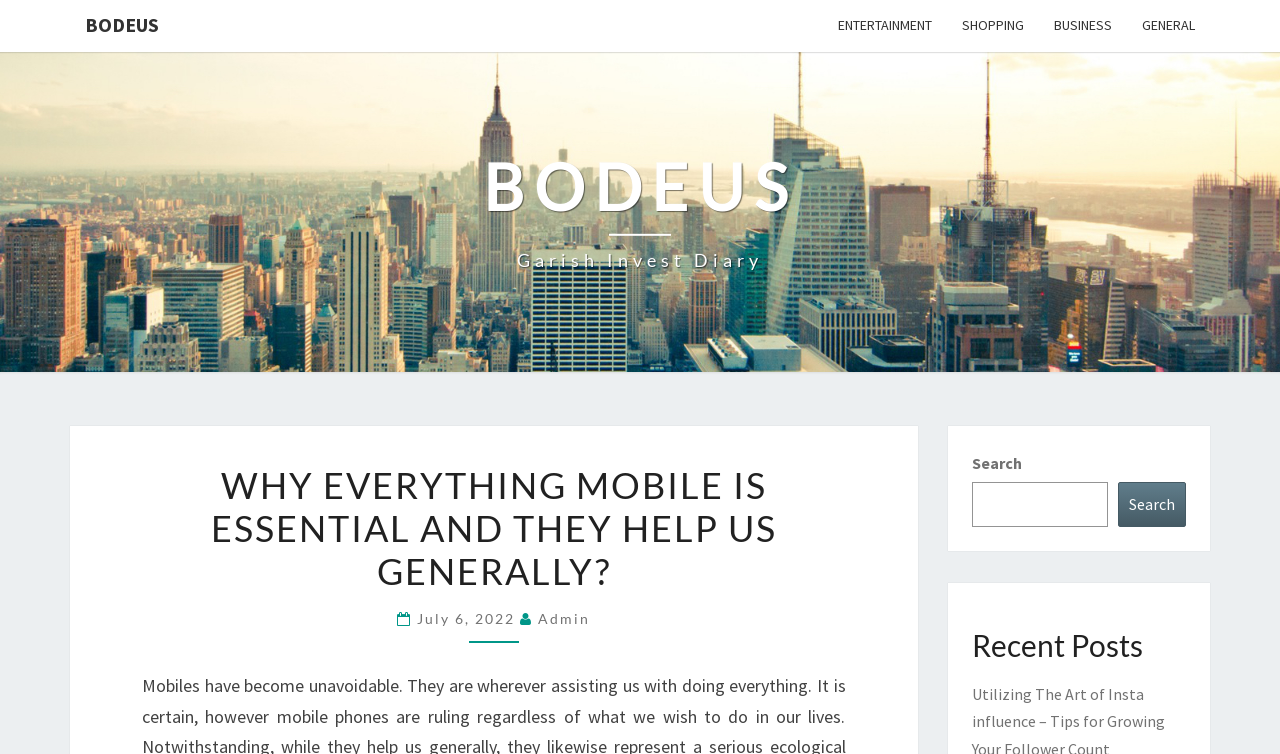Provide a single word or phrase to answer the given question: 
What is the first category on the top navigation bar?

BODEUS